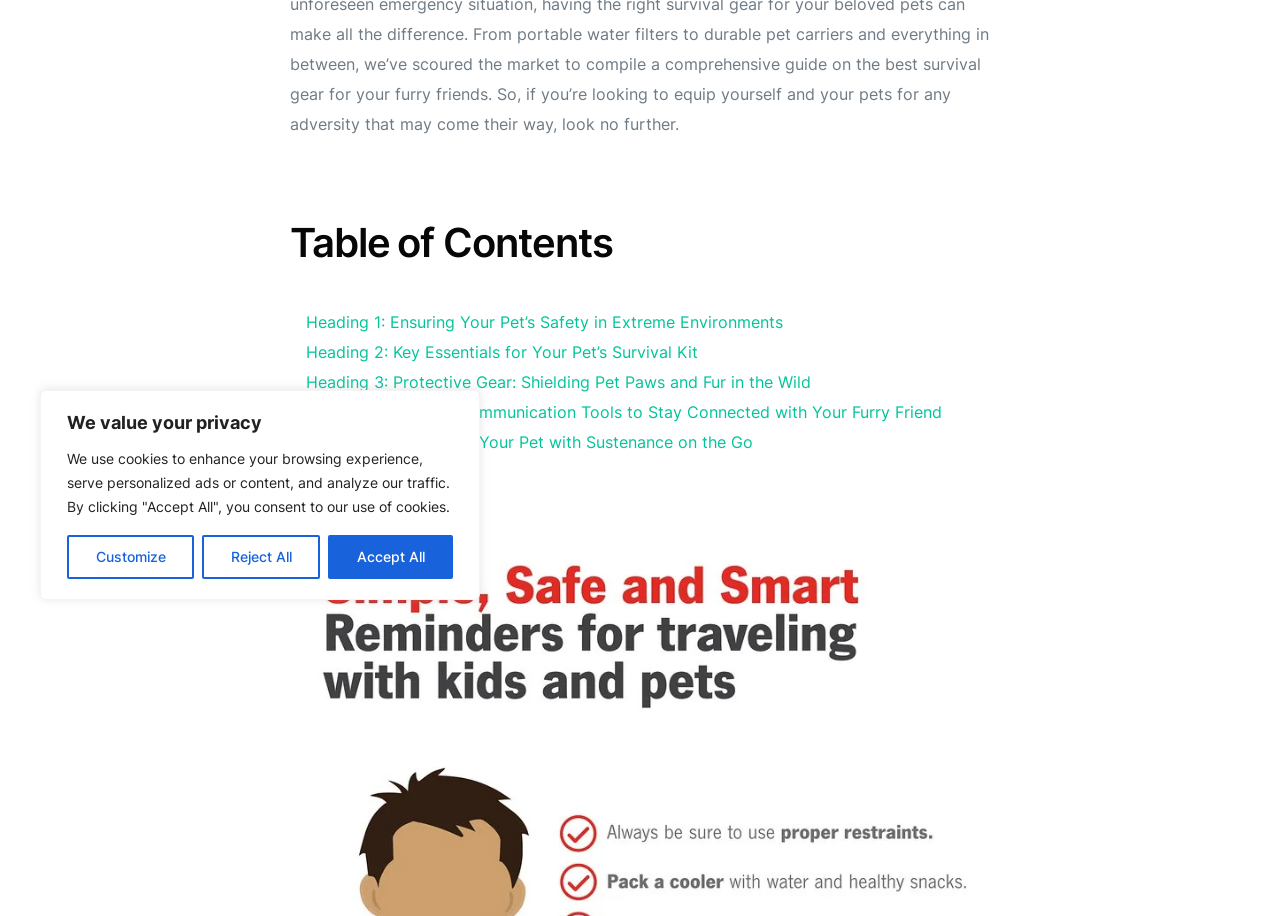From the element description Q&A, predict the bounding box coordinates of the UI element. The coordinates must be specified in the format (top-left x, top-left y, bottom-right x, bottom-right y) and should be within the 0 to 1 range.

[0.239, 0.505, 0.265, 0.526]